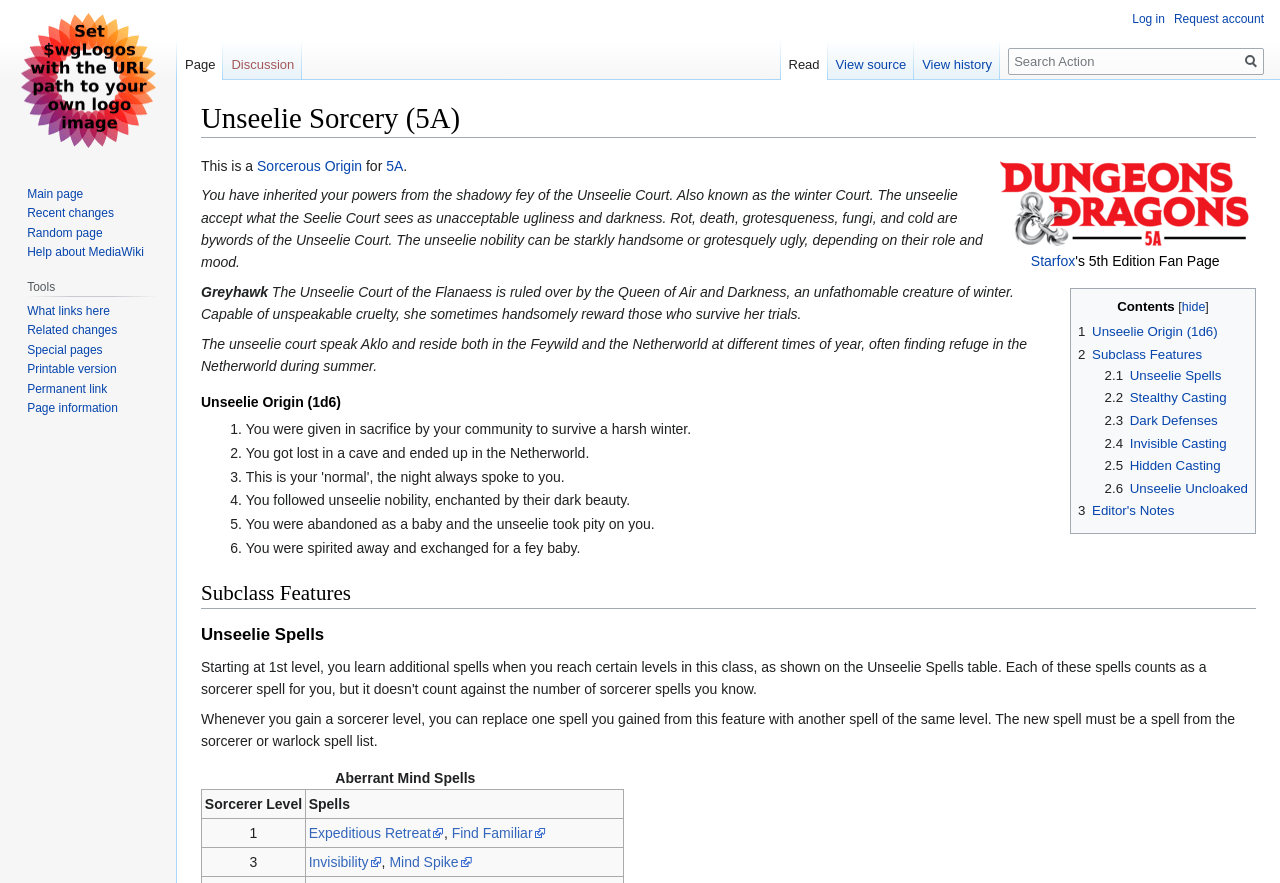Given the element description, predict the bounding box coordinates in the format (top-left x, top-left y, bottom-right x, bottom-right y). Make sure all values are between 0 and 1. Here is the element description: Page information

[0.021, 0.454, 0.092, 0.47]